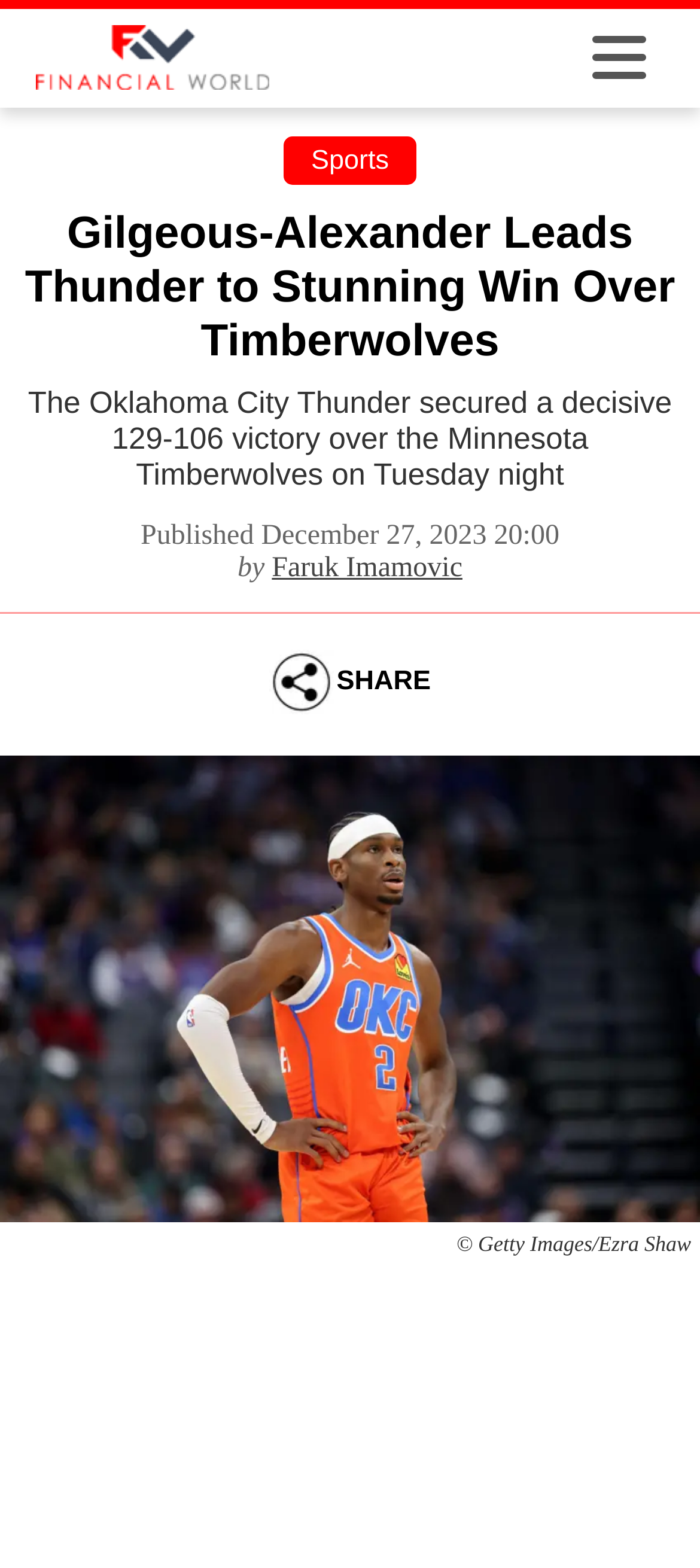What is the score of the Thunder vs Timberwolves game?
Refer to the image and give a detailed answer to the question.

The score of the Thunder vs Timberwolves game can be found in the StaticText element with the text 'The Oklahoma City Thunder secured a decisive 129-106 victory over the Minnesota Timberwolves on Tuesday night'.